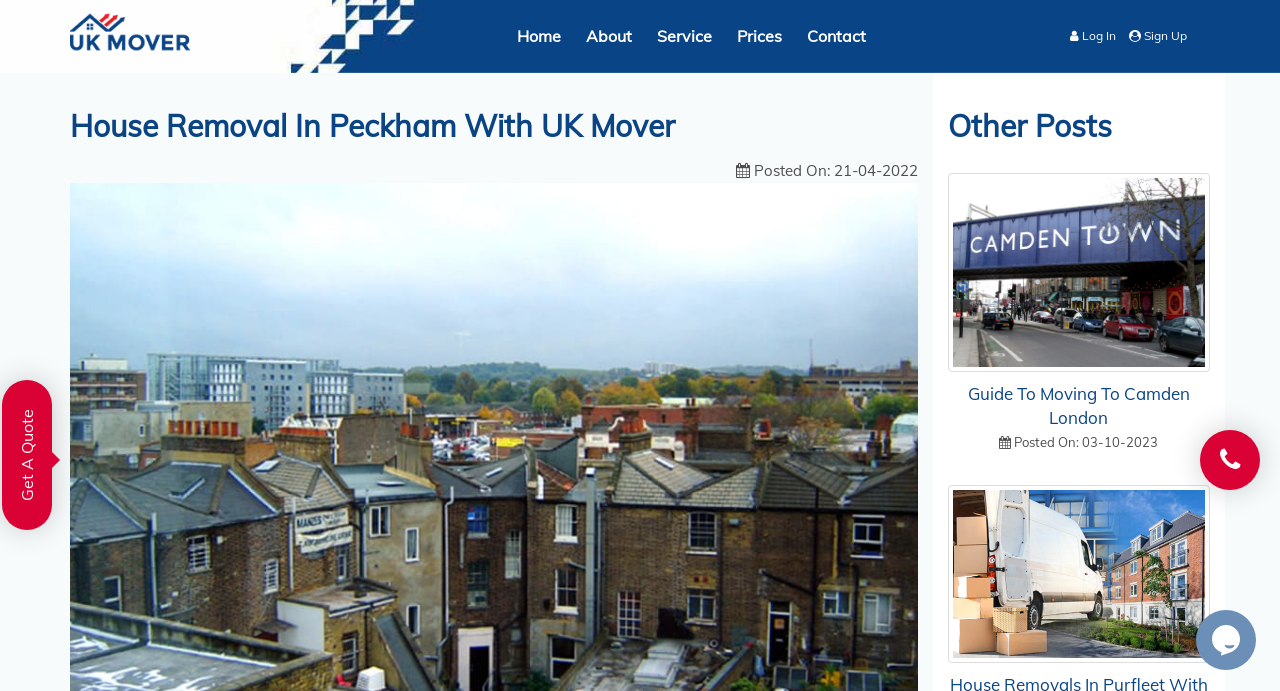Determine the bounding box coordinates for the region that must be clicked to execute the following instruction: "Get a quote".

[0.002, 0.565, 0.041, 0.782]